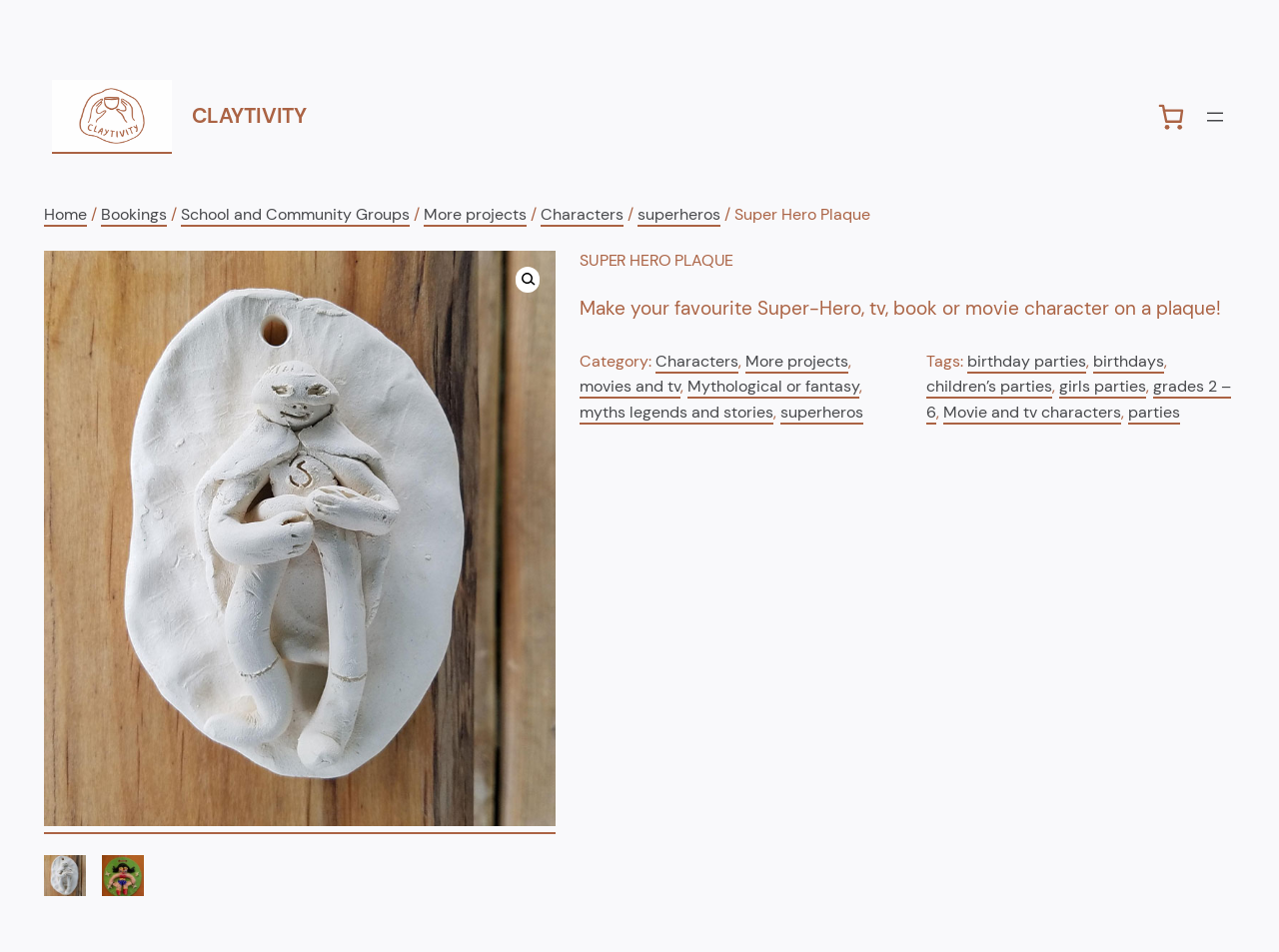Given the description "Movie and tv characters", provide the bounding box coordinates of the corresponding UI element.

[0.738, 0.422, 0.877, 0.446]